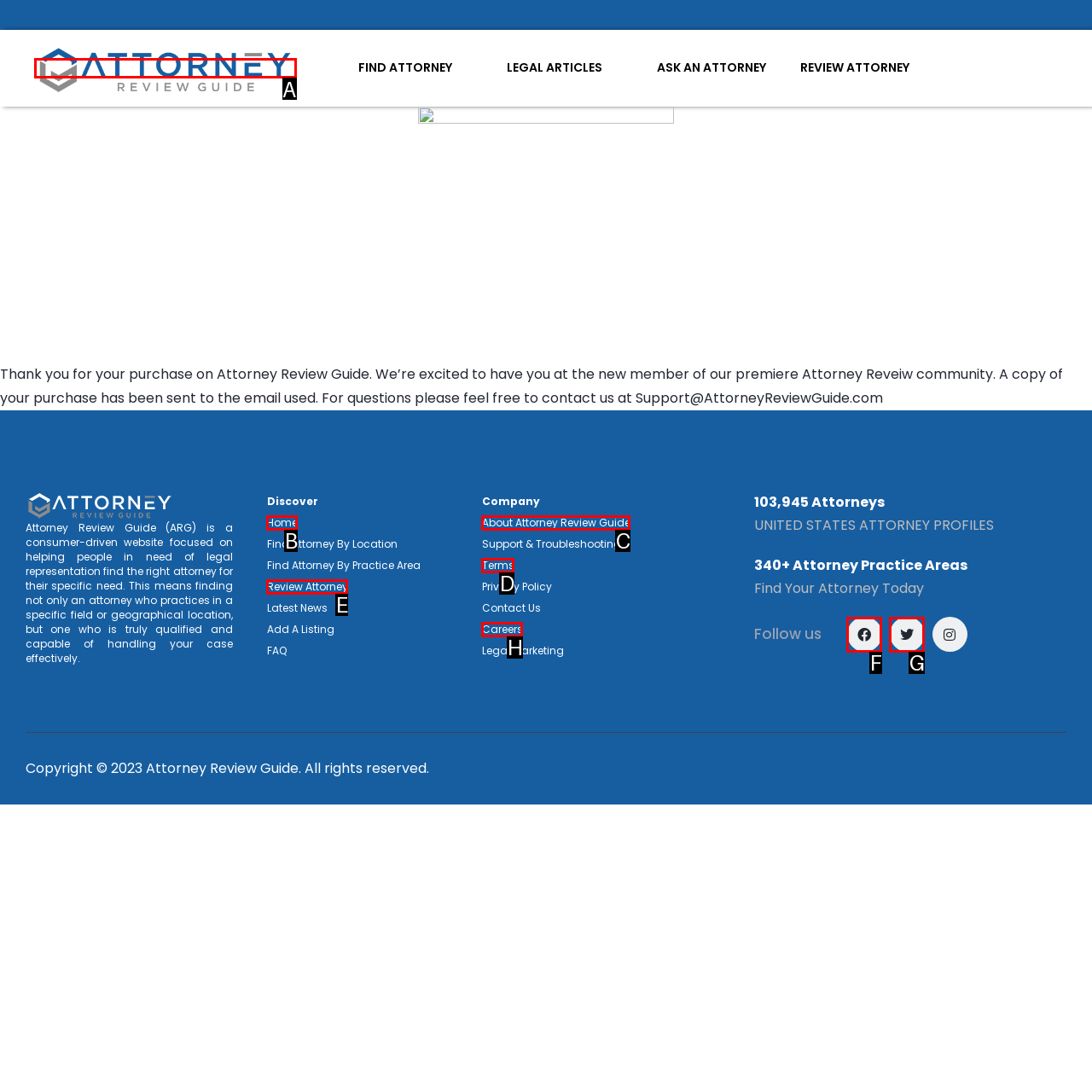Given the description: title="Twitter", identify the HTML element that fits best. Respond with the letter of the correct option from the choices.

G